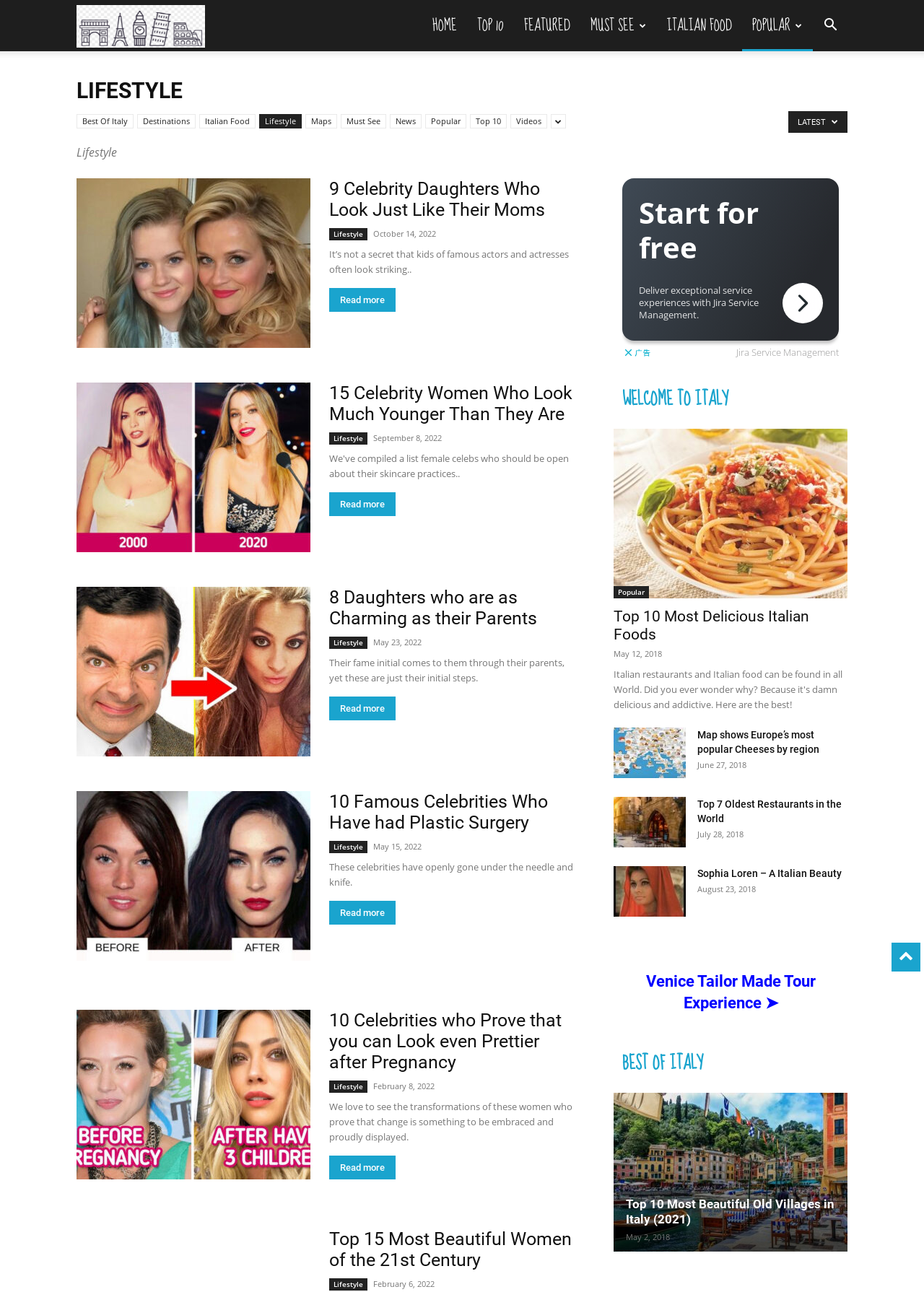What is the date of the article '10 Celebrities who Prove that you can Look even Prettier after Pregnancy'?
Refer to the image and provide a one-word or short phrase answer.

February 8, 2022